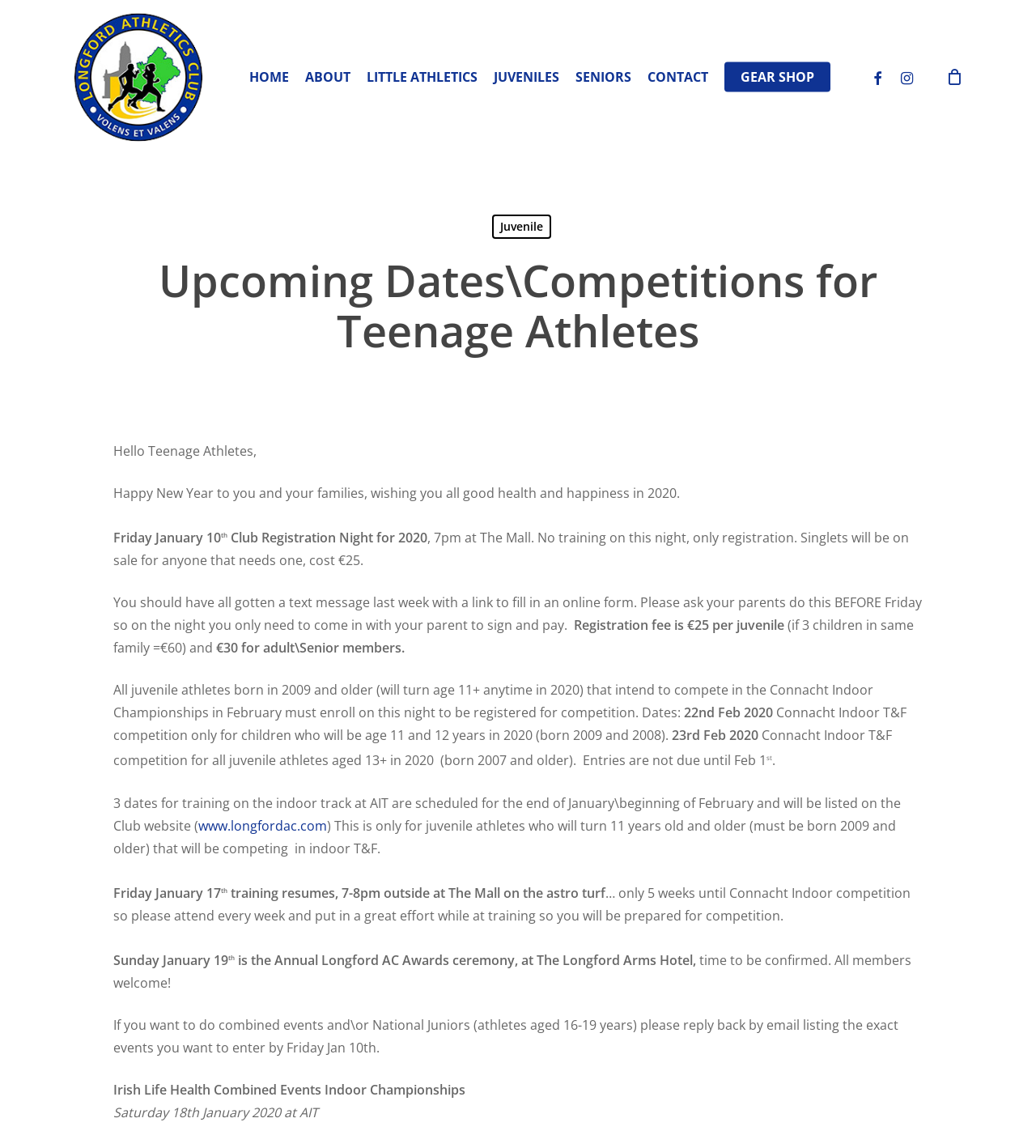Answer the following query with a single word or phrase:
What is the date of the Connacht Indoor T&F competition for children who will be age 11 and 12 years in 2020?

22nd Feb 2020